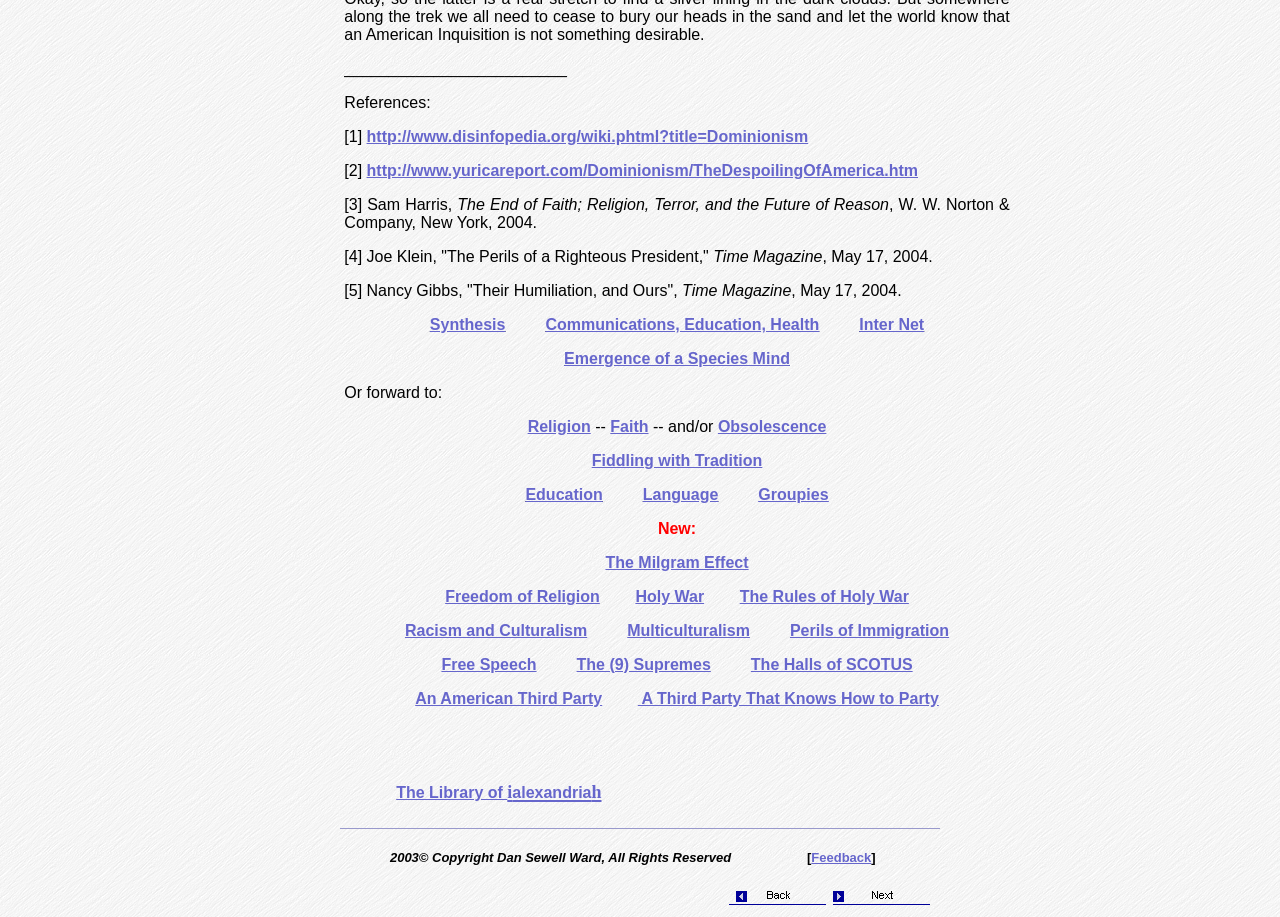Identify the bounding box coordinates for the UI element described as: "Communications, Education, Health". The coordinates should be provided as four floats between 0 and 1: [left, top, right, bottom].

[0.426, 0.344, 0.64, 0.363]